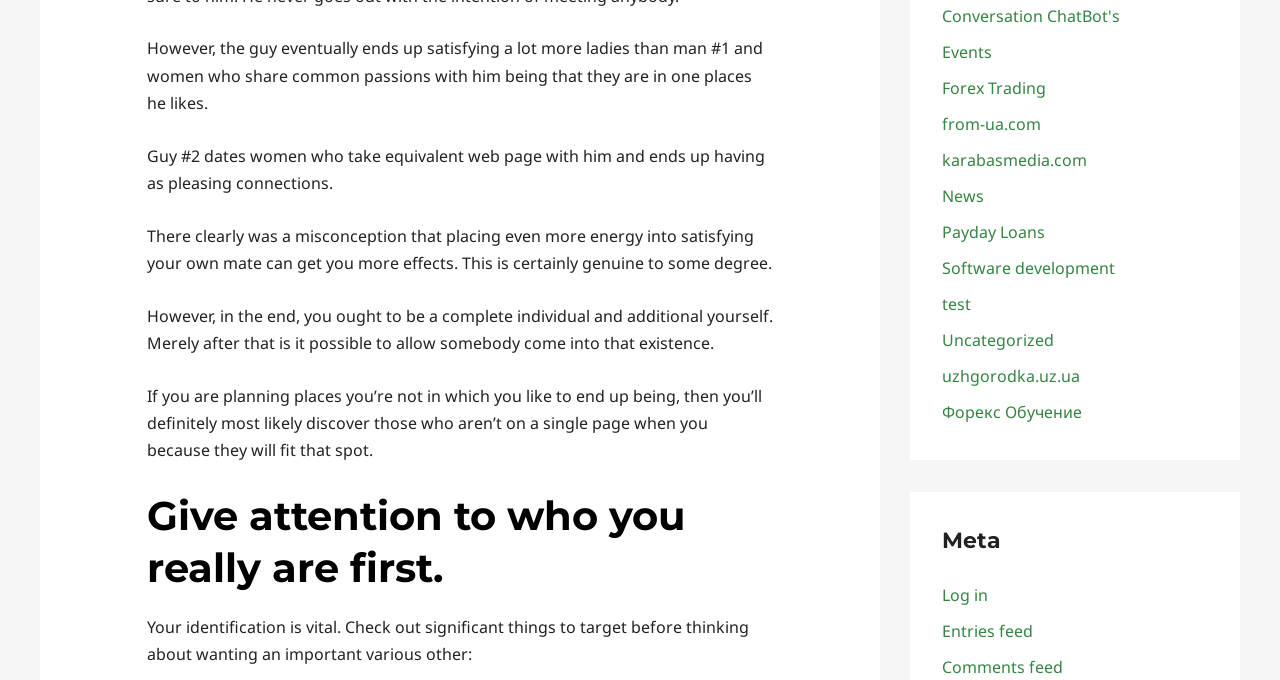Respond to the question below with a single word or phrase:
How many links are there in the webpage?

18